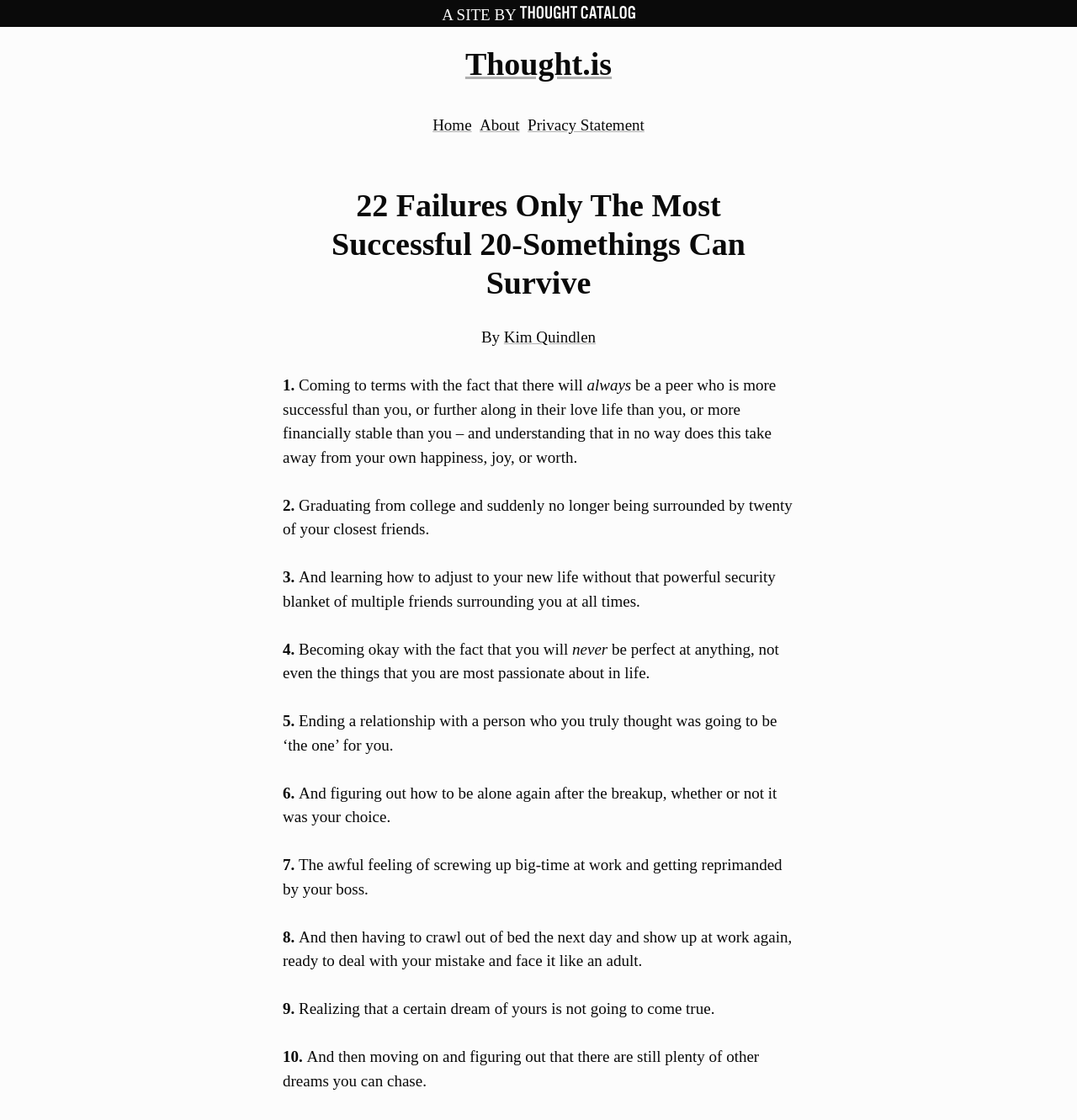Find the primary header on the webpage and provide its text.

22 Failures Only The Most Successful 20-Somethings Can Survive